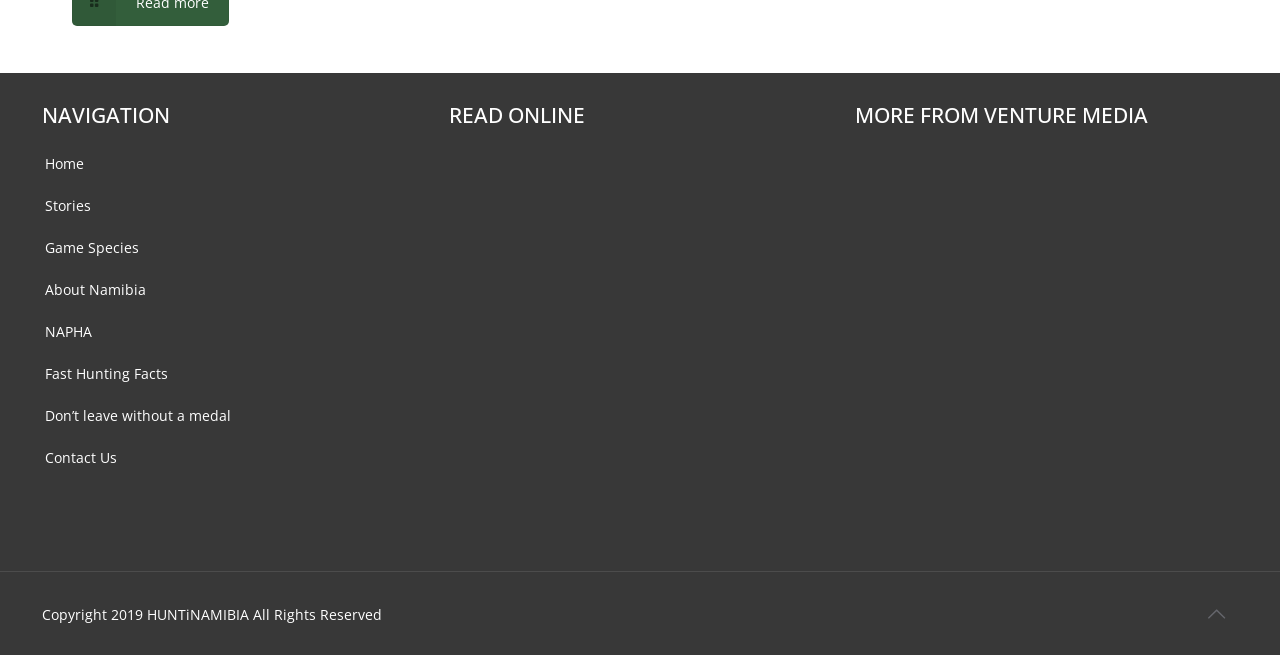What is the first navigation link?
Answer the question with a single word or phrase, referring to the image.

Home